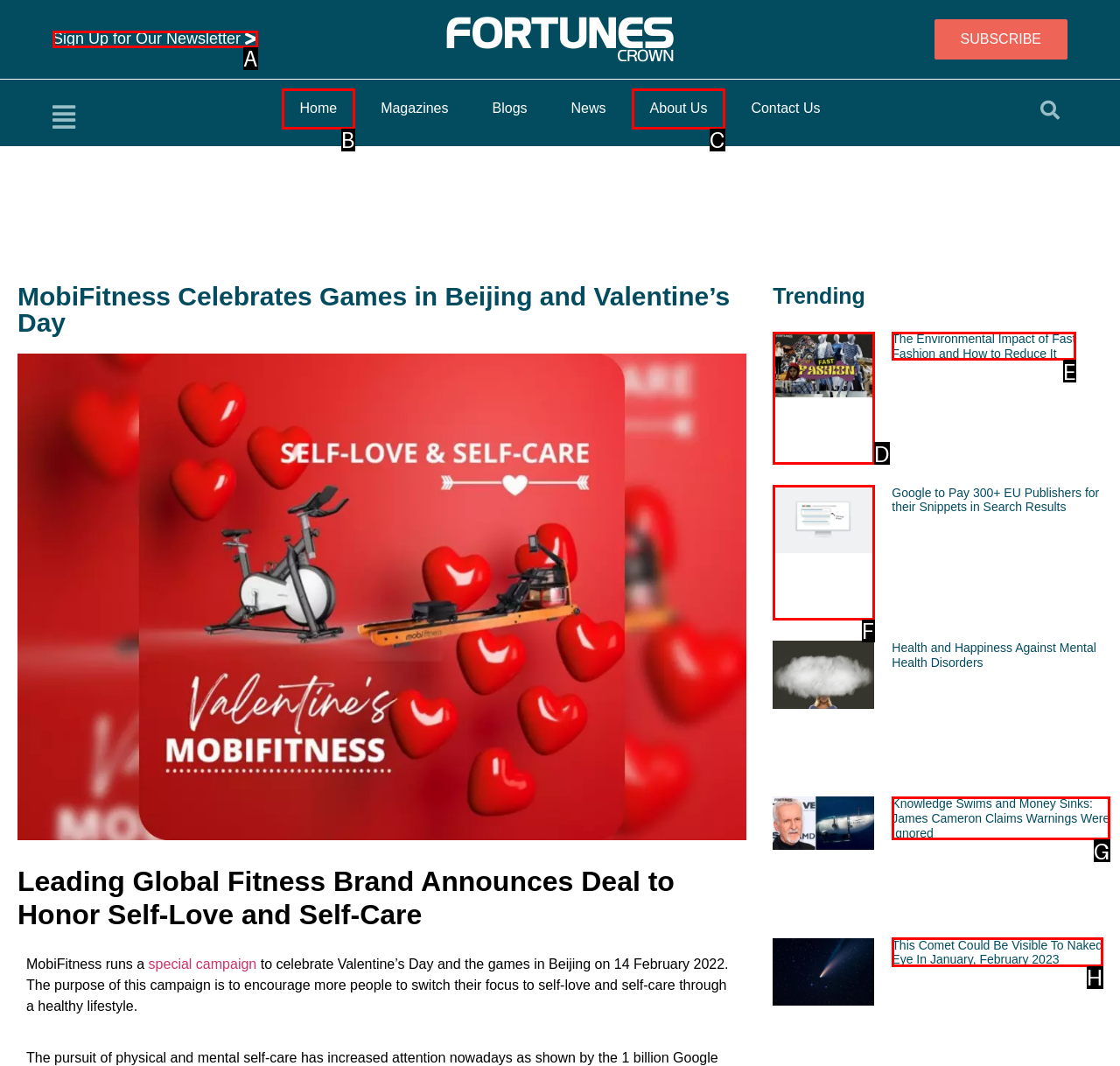Based on the element description: Sign Up for Our Newsletter, choose the HTML element that matches best. Provide the letter of your selected option.

A